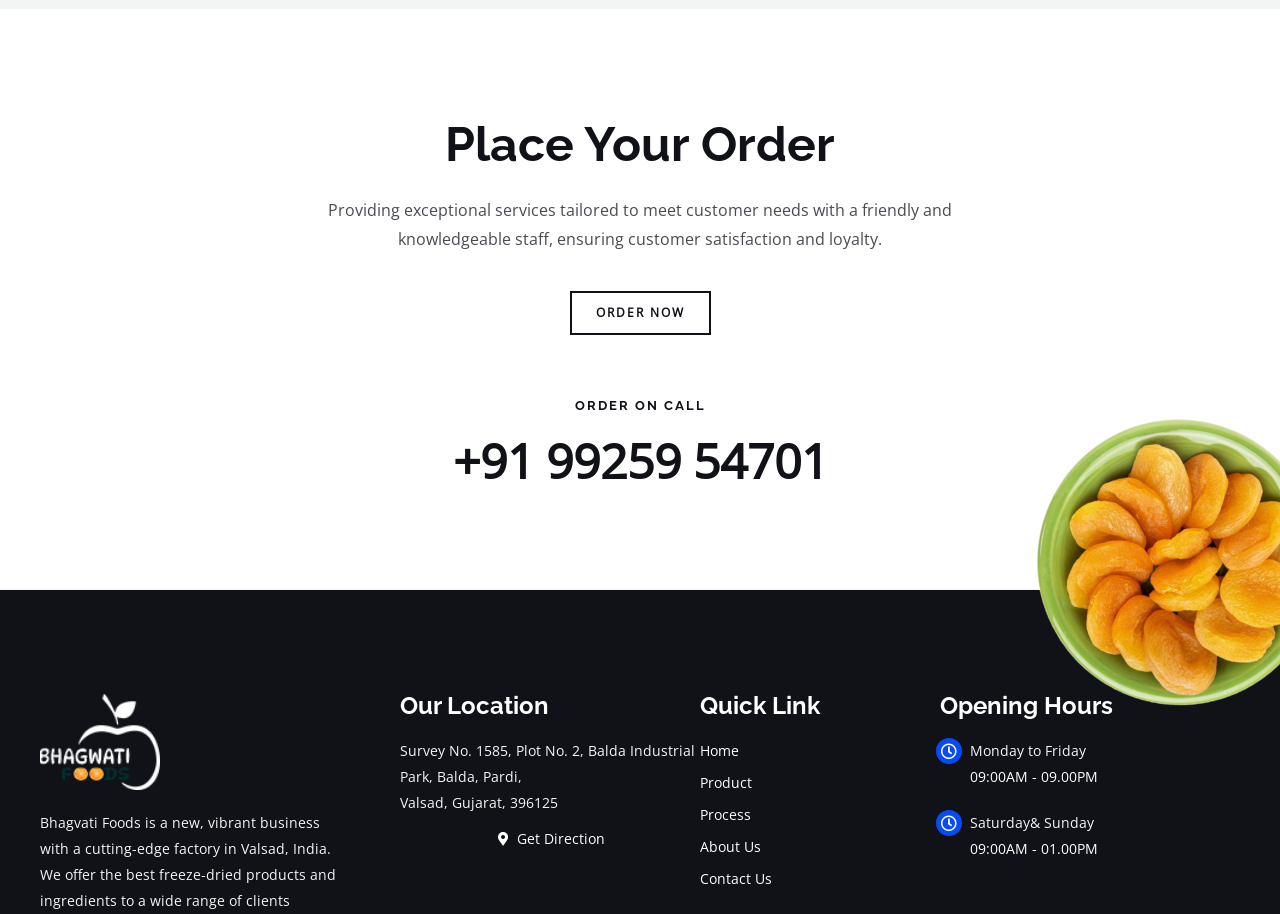Please study the image and answer the question comprehensively:
What is the main action encouraged on this webpage?

The main action encouraged on this webpage is to place an order, as indicated by the prominent 'ORDER NOW' button and the 'Place Your Order' heading.